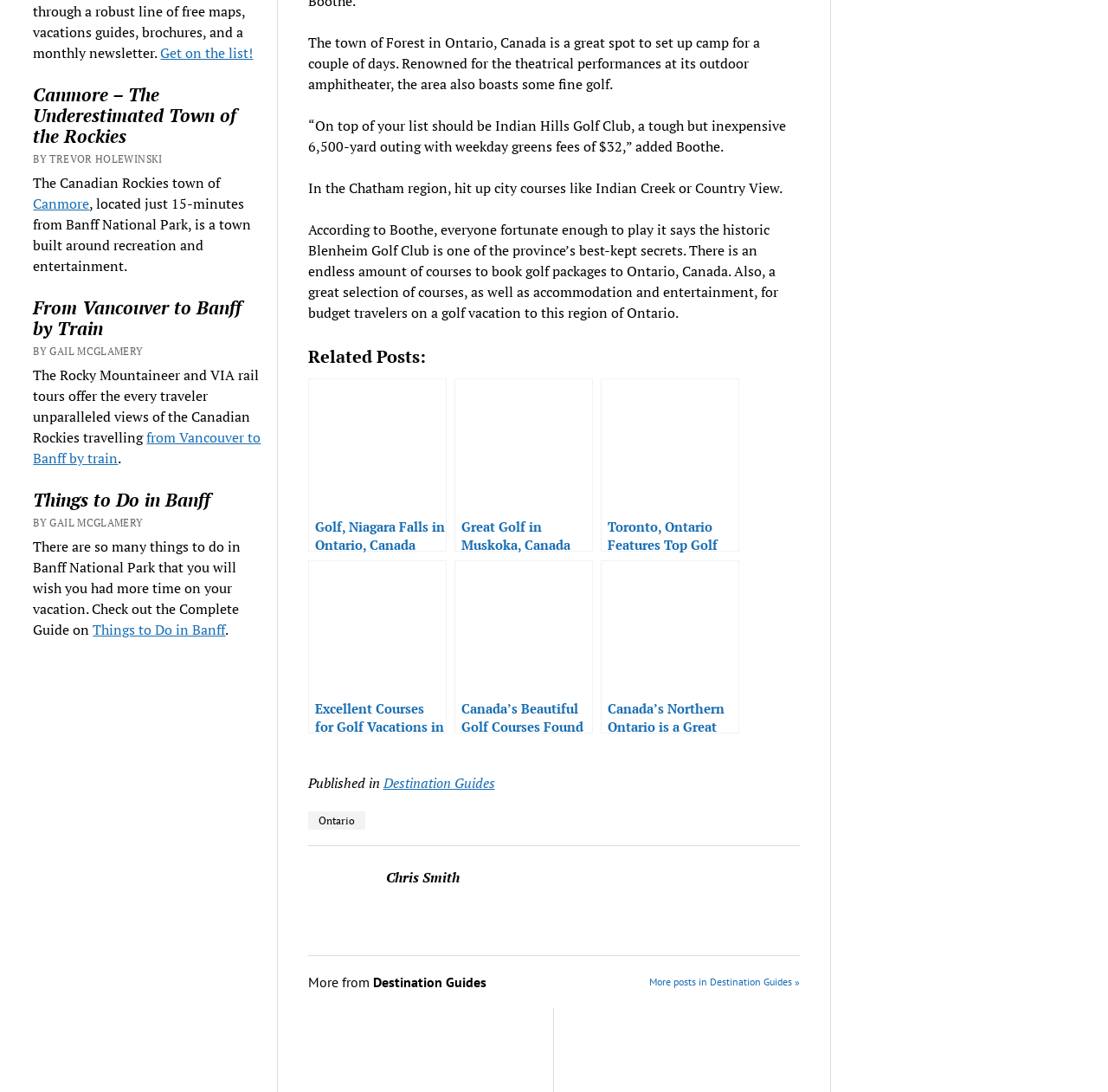Please find the bounding box coordinates of the element's region to be clicked to carry out this instruction: "View the author's profile 'Chris Smith'".

[0.278, 0.794, 0.339, 0.856]